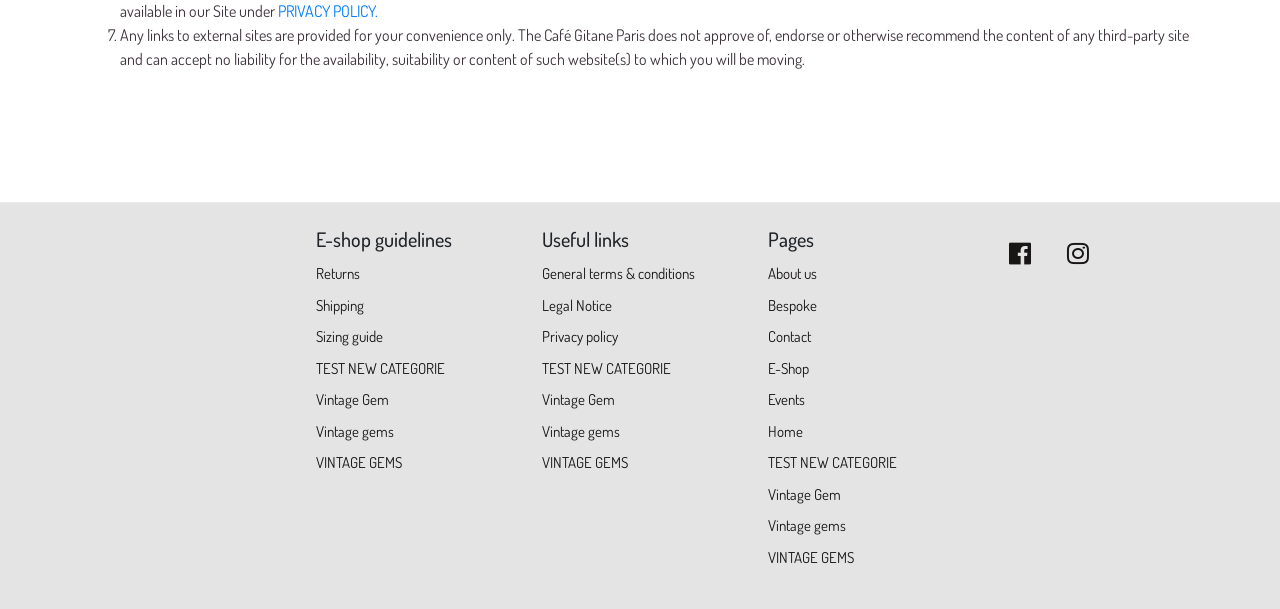Pinpoint the bounding box coordinates for the area that should be clicked to perform the following instruction: "View privacy policy".

[0.217, 0.002, 0.295, 0.034]